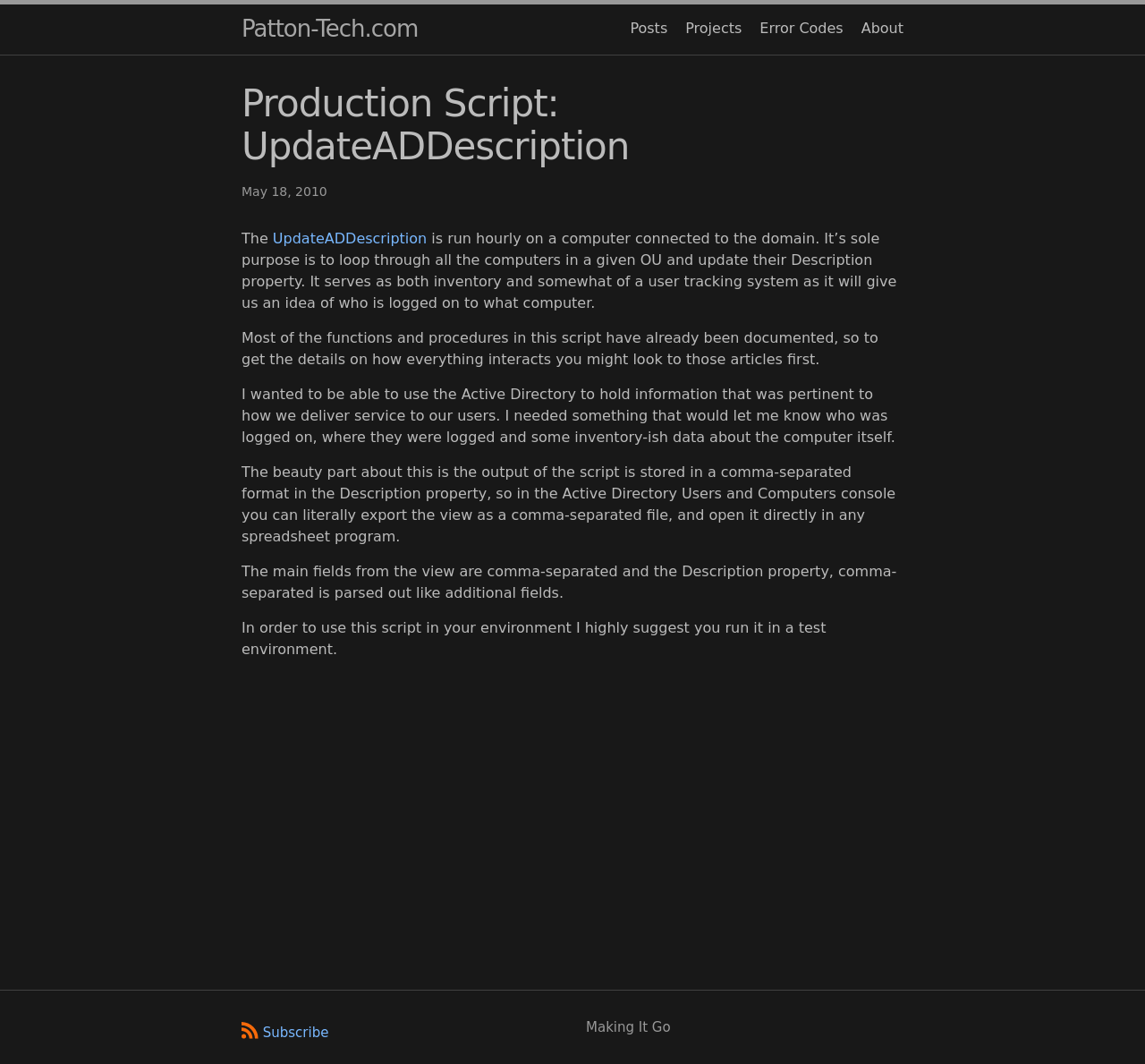Please give a concise answer to this question using a single word or phrase: 
What can be done with the exported data?

Open in spreadsheet program